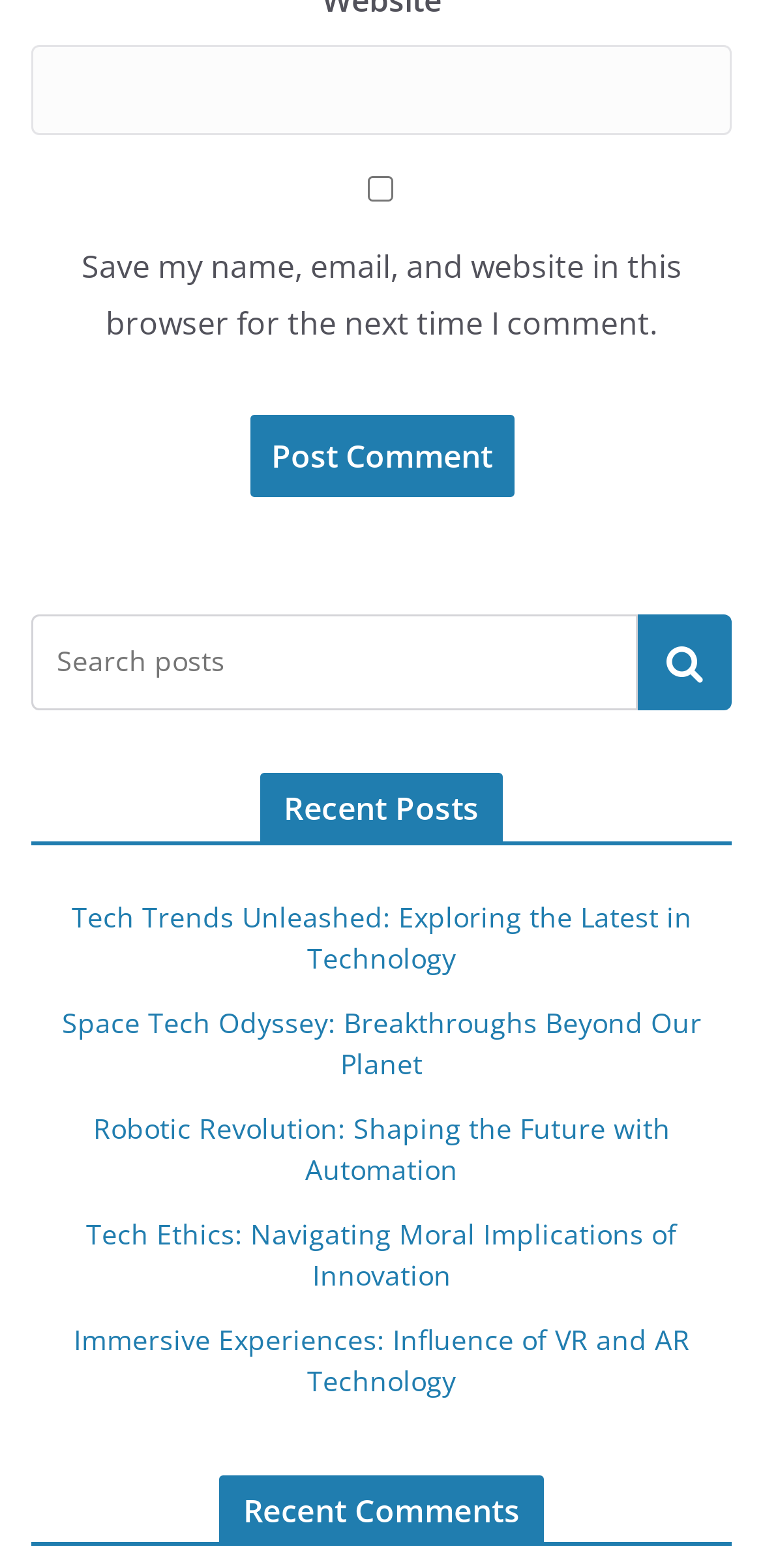Locate the bounding box coordinates of the element that should be clicked to fulfill the instruction: "read tech trends unleashed".

[0.094, 0.572, 0.906, 0.622]